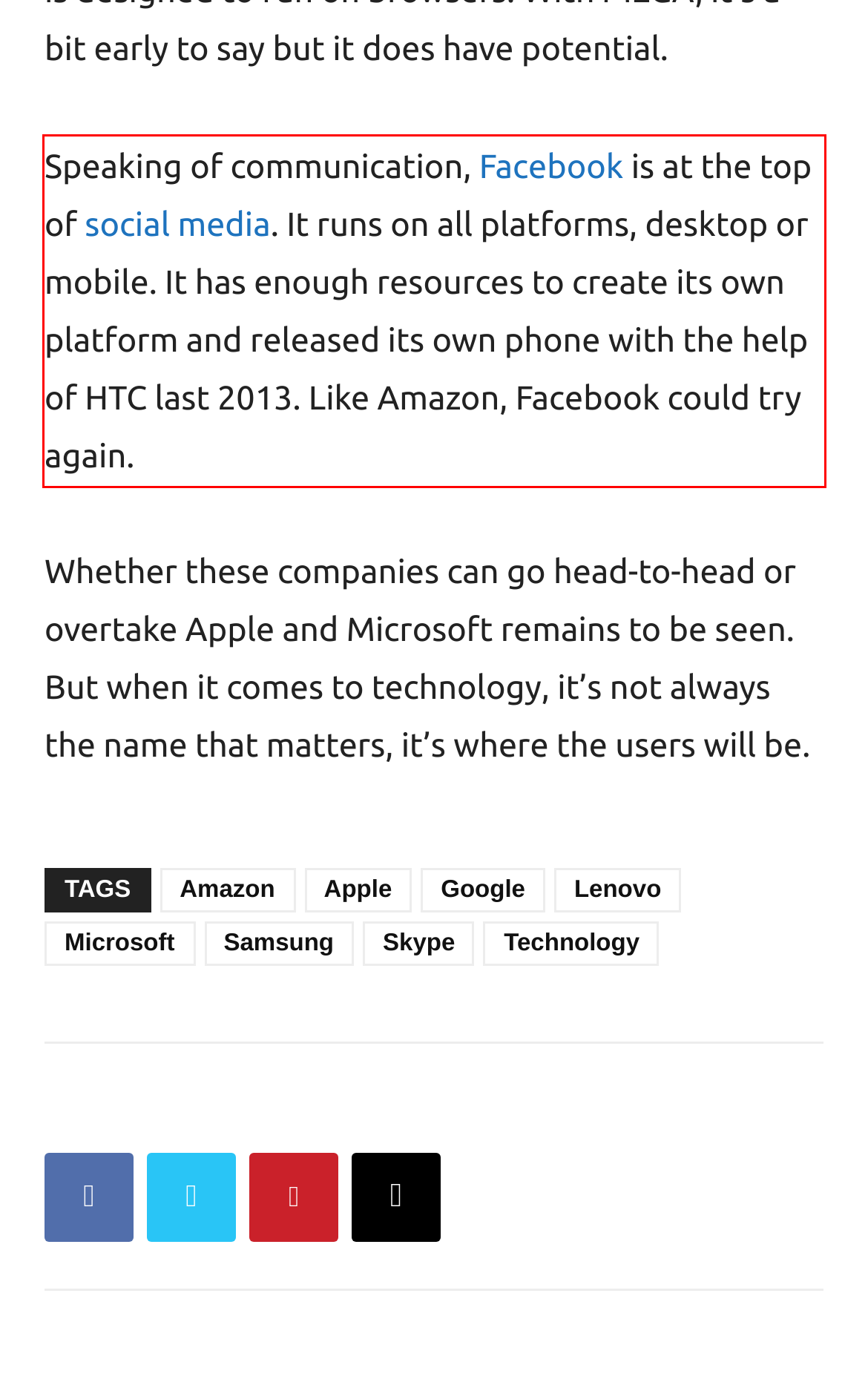Please examine the webpage screenshot and extract the text within the red bounding box using OCR.

Speaking of communication, Facebook is at the top of social media. It runs on all platforms, desktop or mobile. It has enough resources to create its own platform and released its own phone with the help of HTC last 2013. Like Amazon, Facebook could try again.